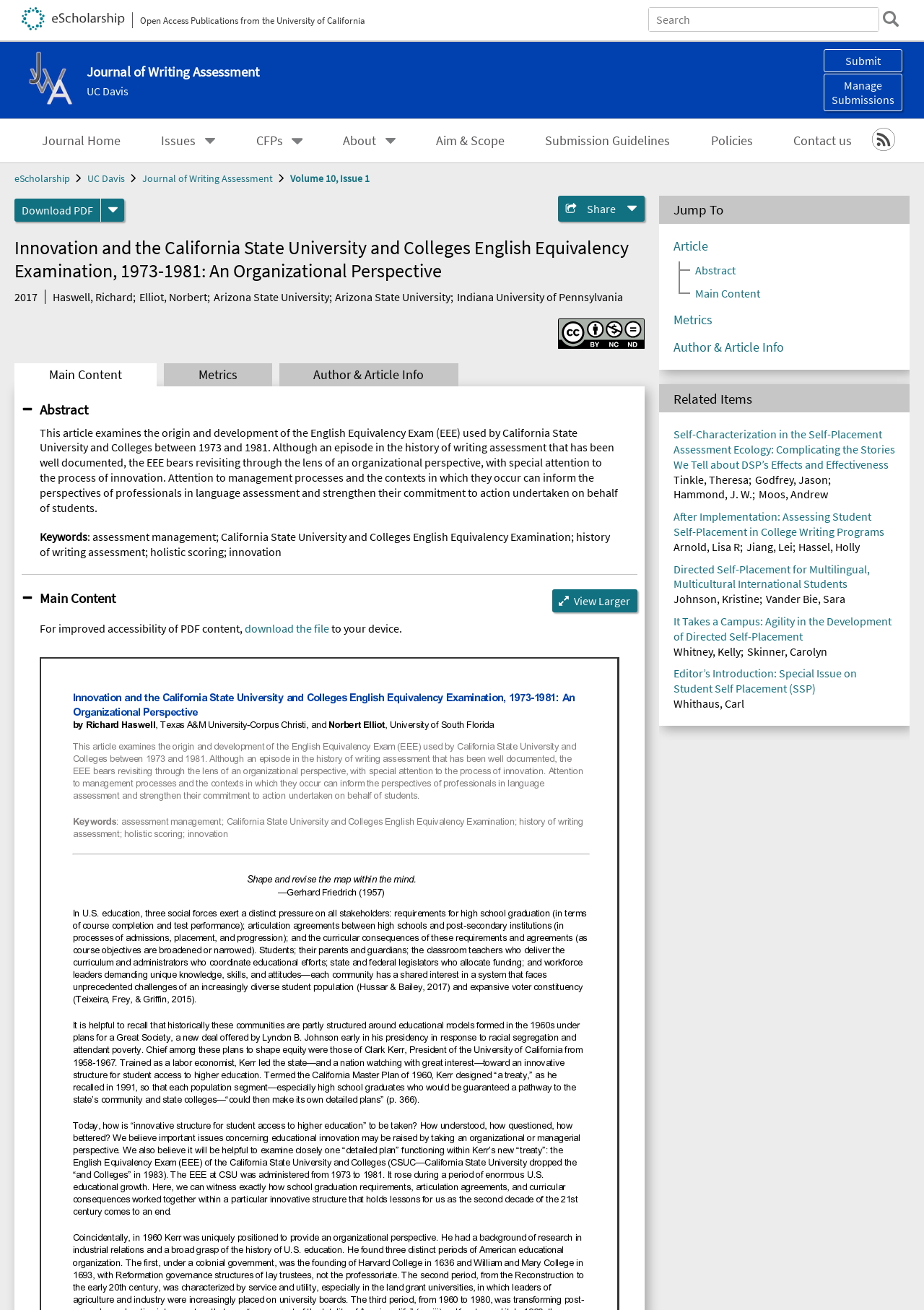What is the title of the article?
Please provide a detailed answer to the question.

The question can be answered by looking at the heading 'Innovation and the California State University and Colleges English Equivalency Examination, 1973-1981: An Organizational Perspective' which is located at the top of the webpage, indicating that this is the title of the article.